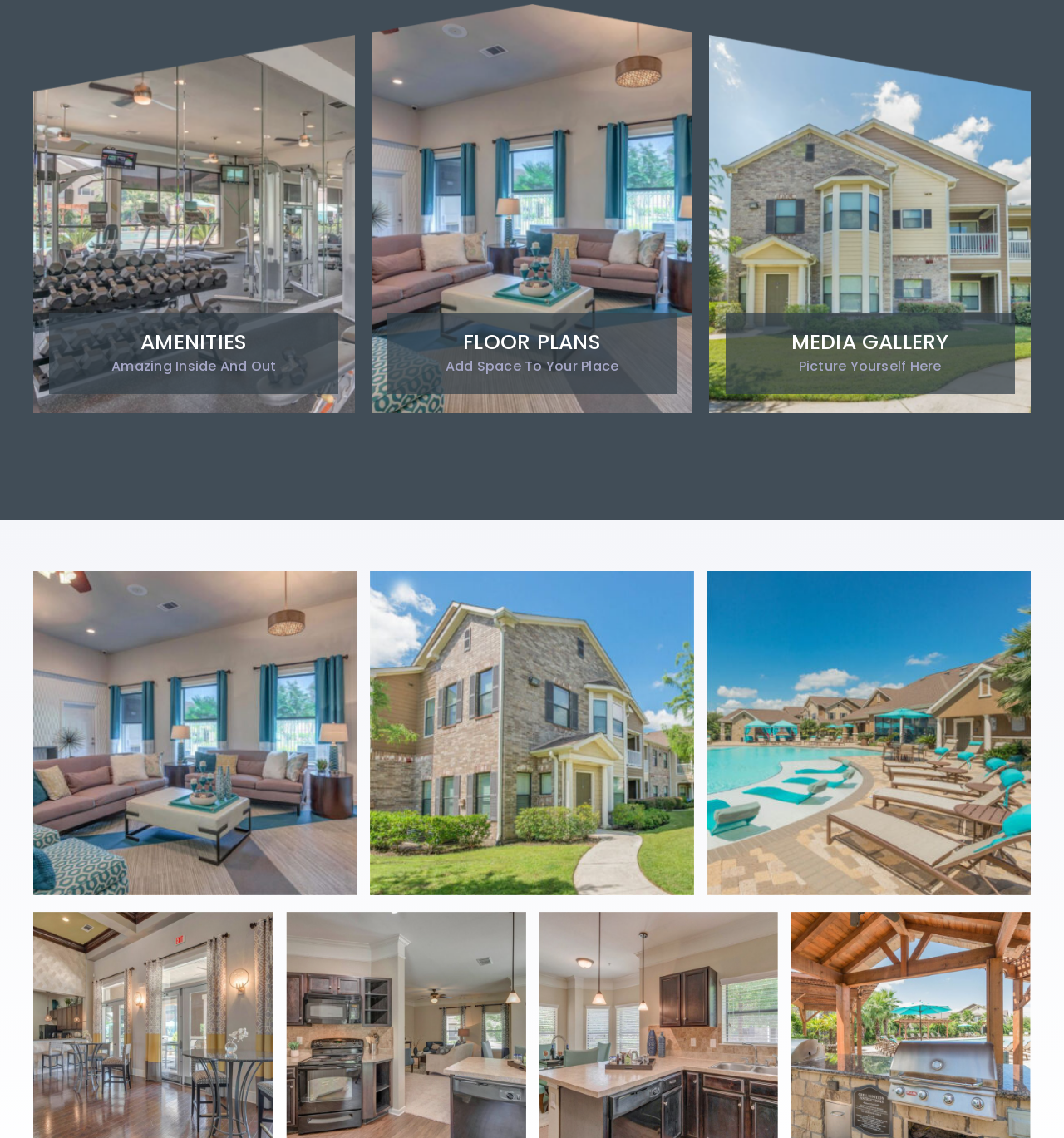Answer the question using only one word or a concise phrase: What is the theme of the webpage?

Real Estate